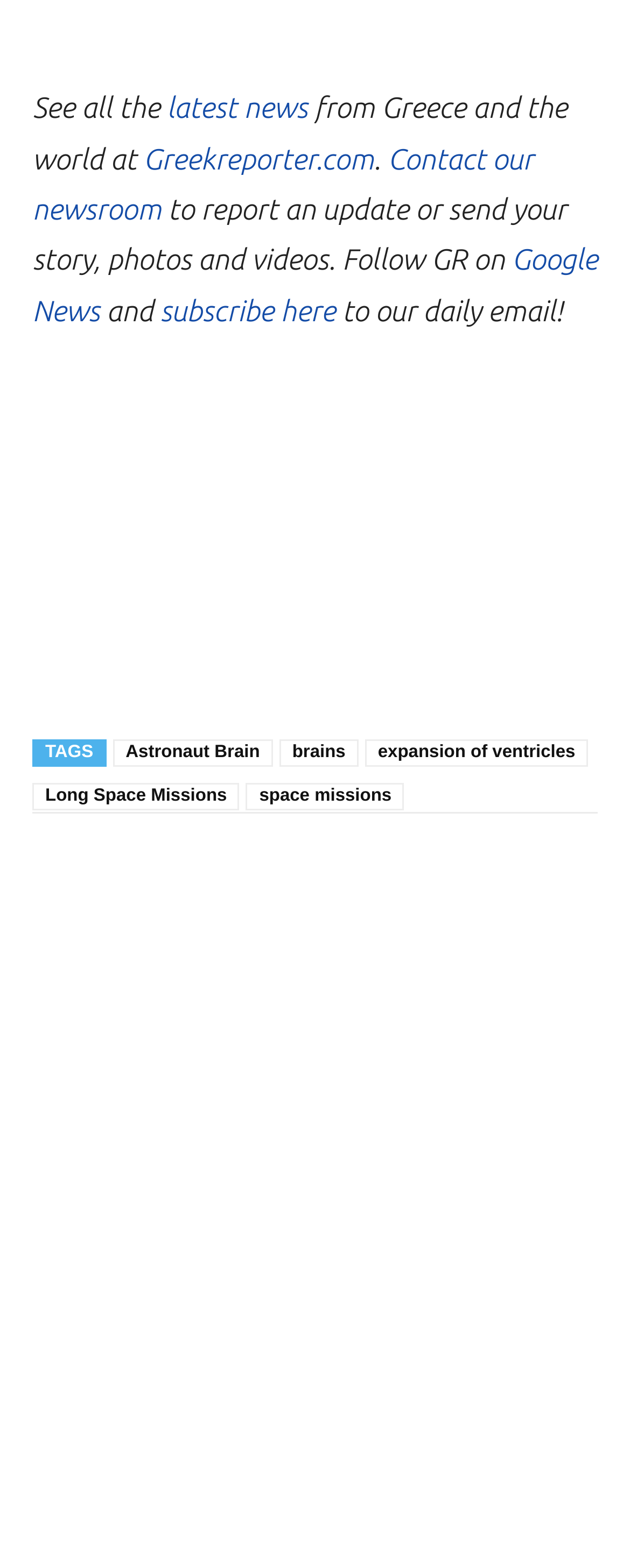Find the bounding box coordinates for the area that should be clicked to accomplish the instruction: "Click on latest news".

[0.265, 0.059, 0.488, 0.08]